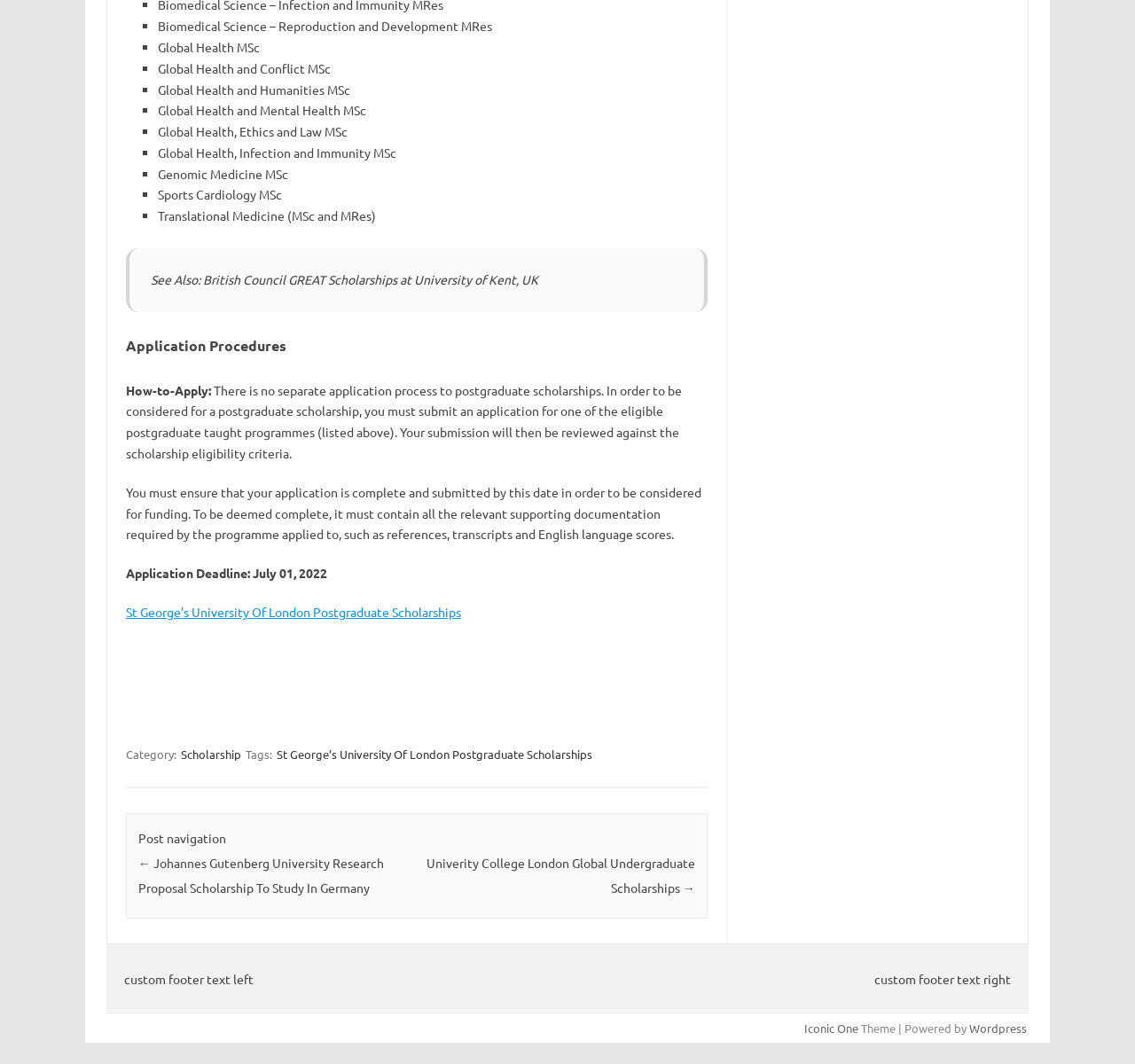Please provide the bounding box coordinates for the element that needs to be clicked to perform the instruction: "Explore the types of primary lung cancer". The coordinates must consist of four float numbers between 0 and 1, formatted as [left, top, right, bottom].

None